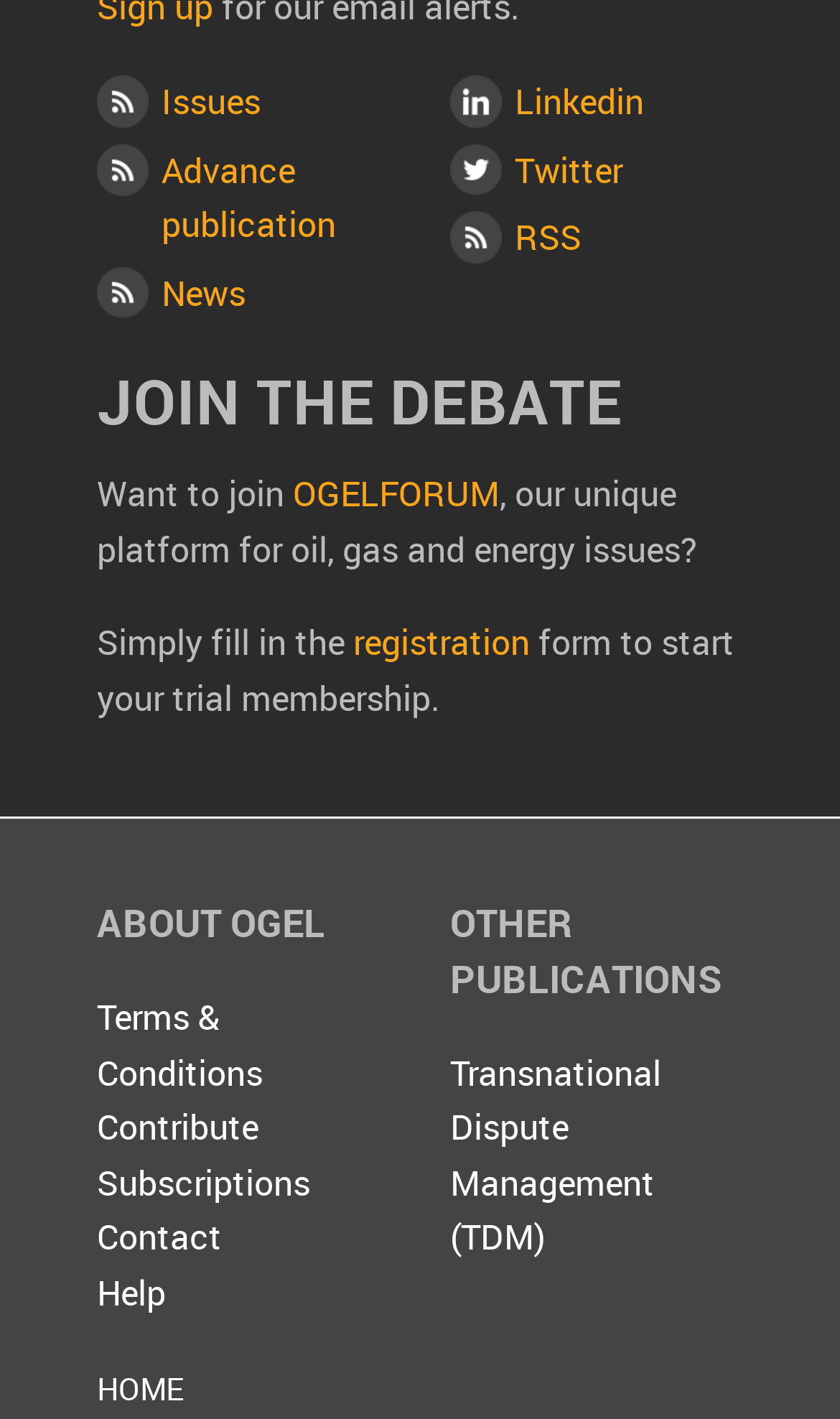Determine the coordinates of the bounding box that should be clicked to complete the instruction: "Read about OGEL". The coordinates should be represented by four float numbers between 0 and 1: [left, top, right, bottom].

[0.115, 0.632, 0.464, 0.671]